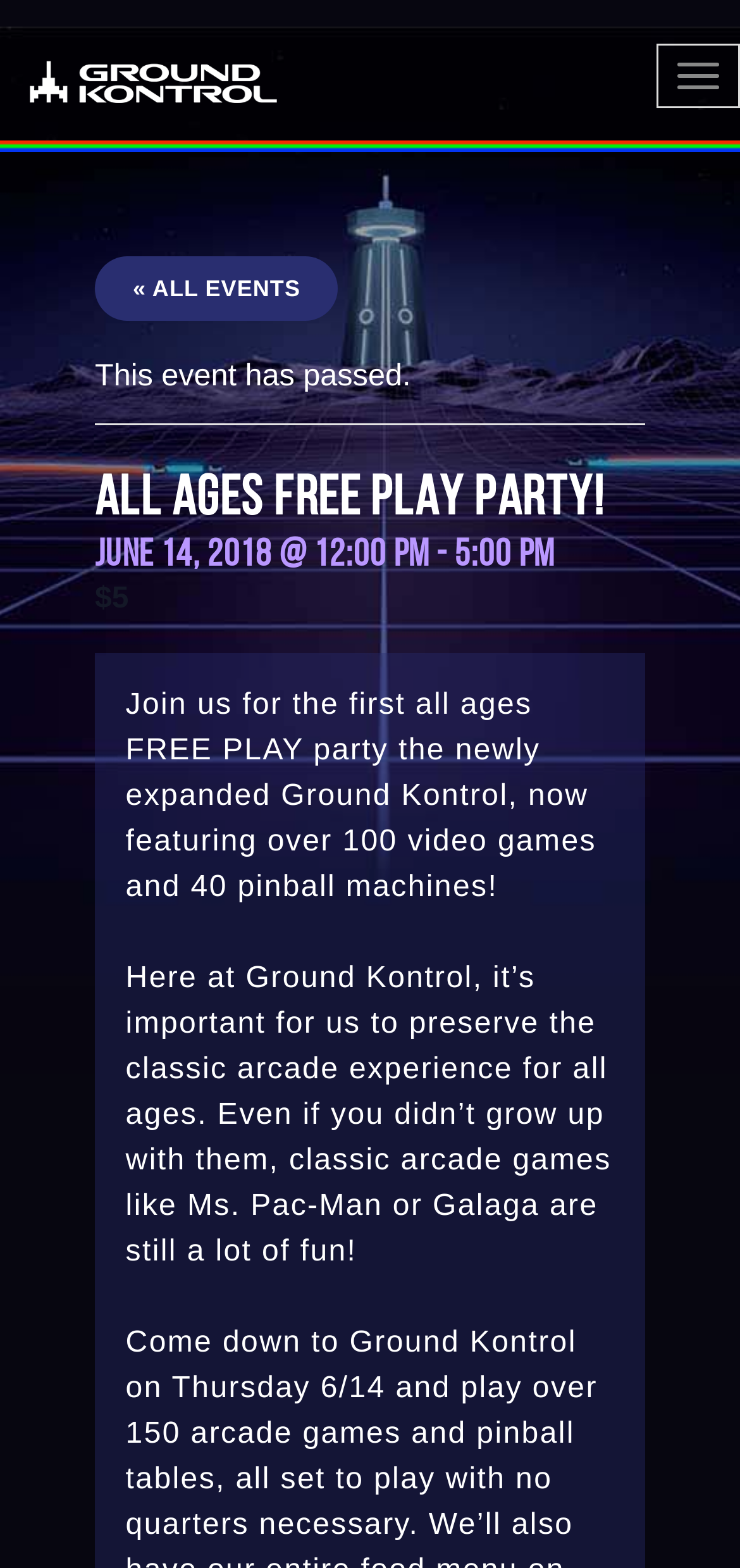Using the webpage screenshot and the element description Toggle navigation, determine the bounding box coordinates. Specify the coordinates in the format (top-left x, top-left y, bottom-right x, bottom-right y) with values ranging from 0 to 1.

[0.887, 0.028, 1.0, 0.069]